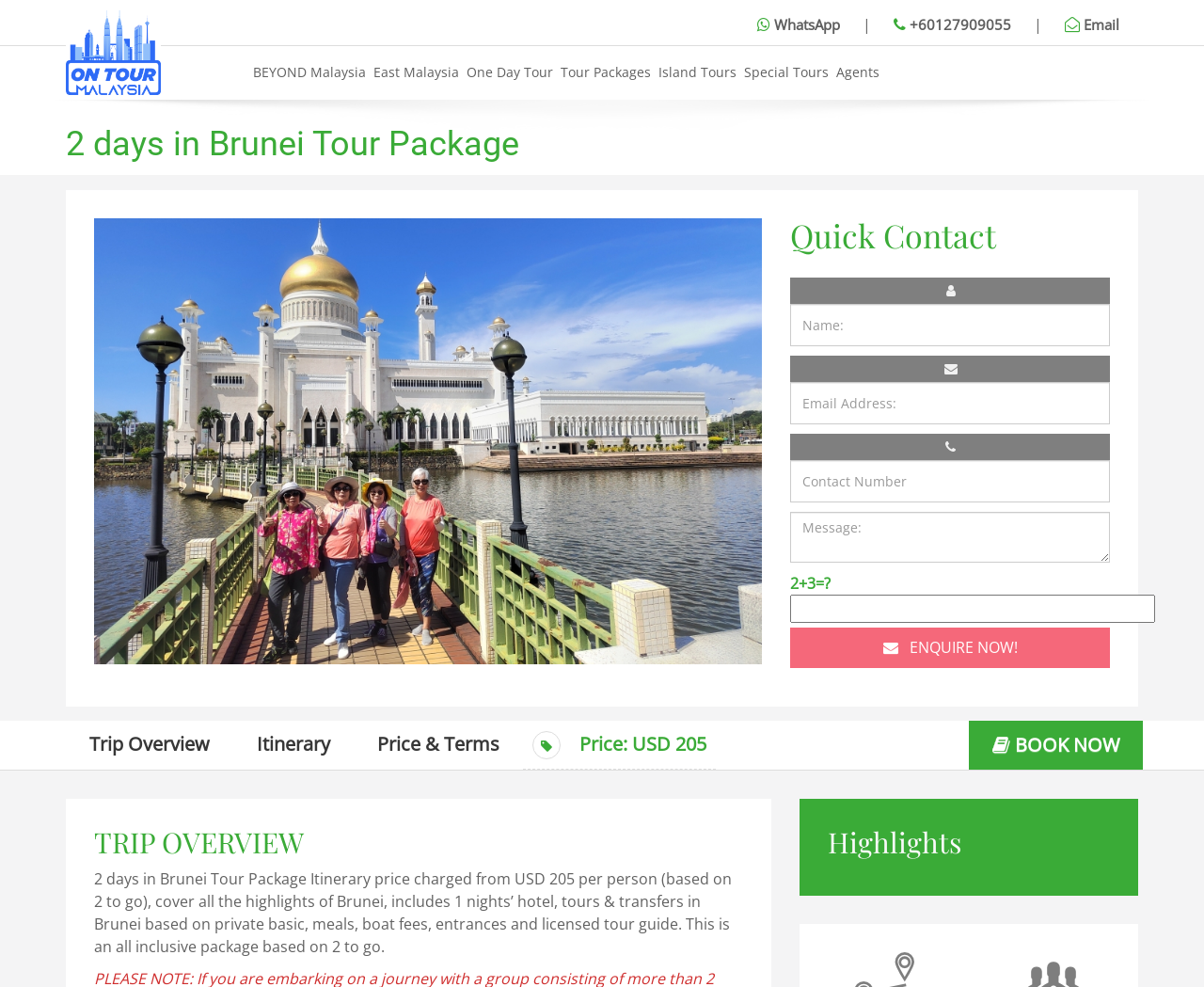What is included in the tour package?
Give a one-word or short-phrase answer derived from the screenshot.

Hotel, tours, transfers, lunch, entrances, guide